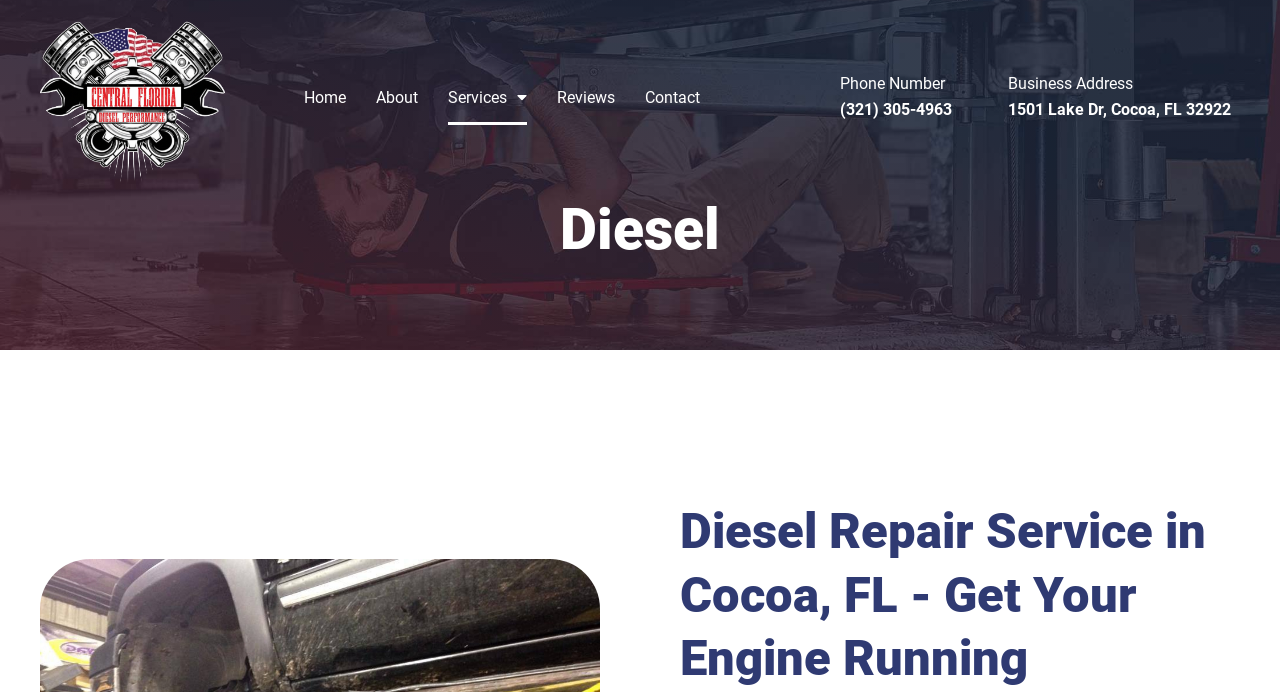Provide the bounding box coordinates of the HTML element described as: "alt="transparent-logo"". The bounding box coordinates should be four float numbers between 0 and 1, i.e., [left, top, right, bottom].

[0.031, 0.014, 0.176, 0.281]